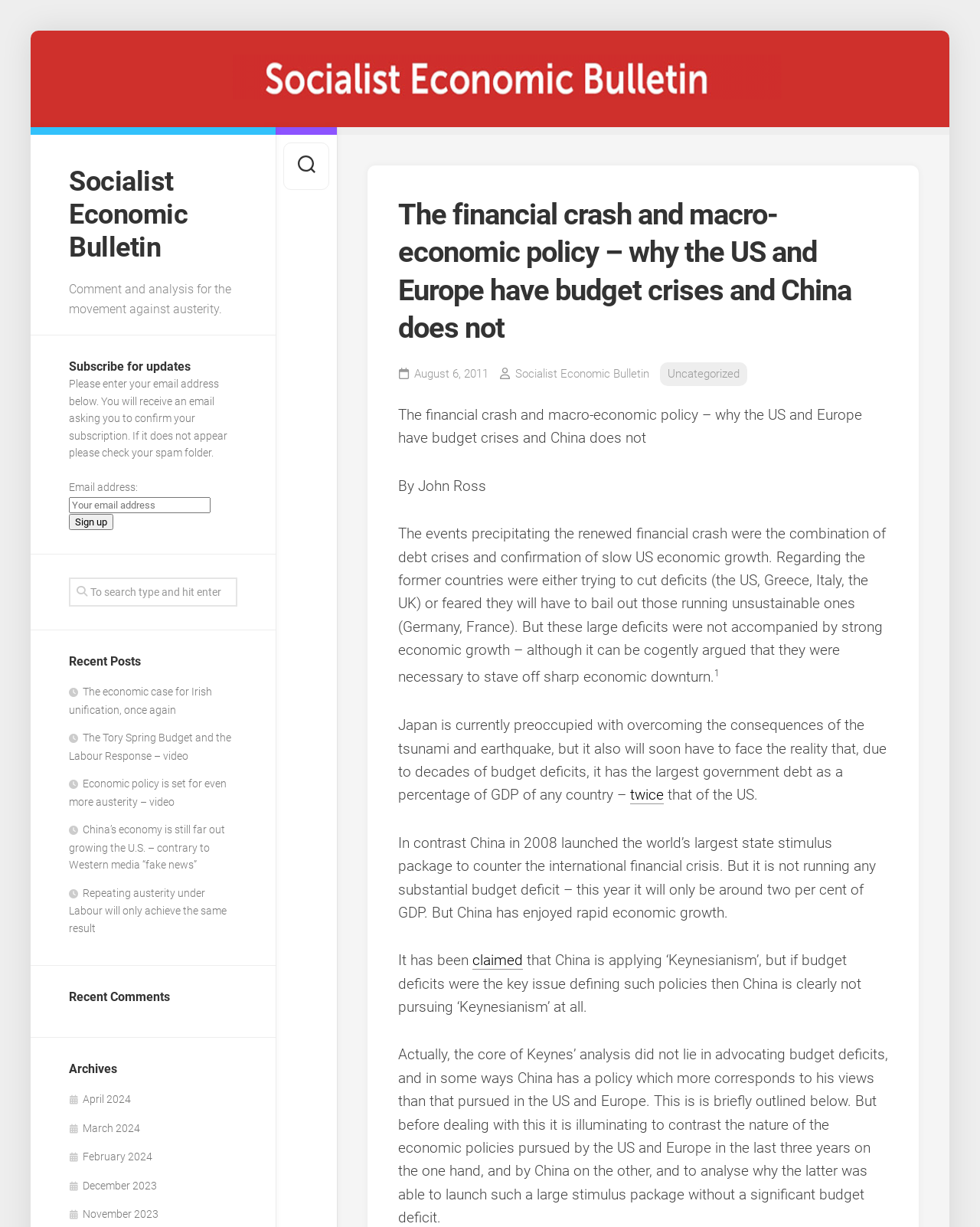Determine the bounding box coordinates of the target area to click to execute the following instruction: "Read recent post 'The economic case for Irish unification, once again'."

[0.07, 0.559, 0.216, 0.583]